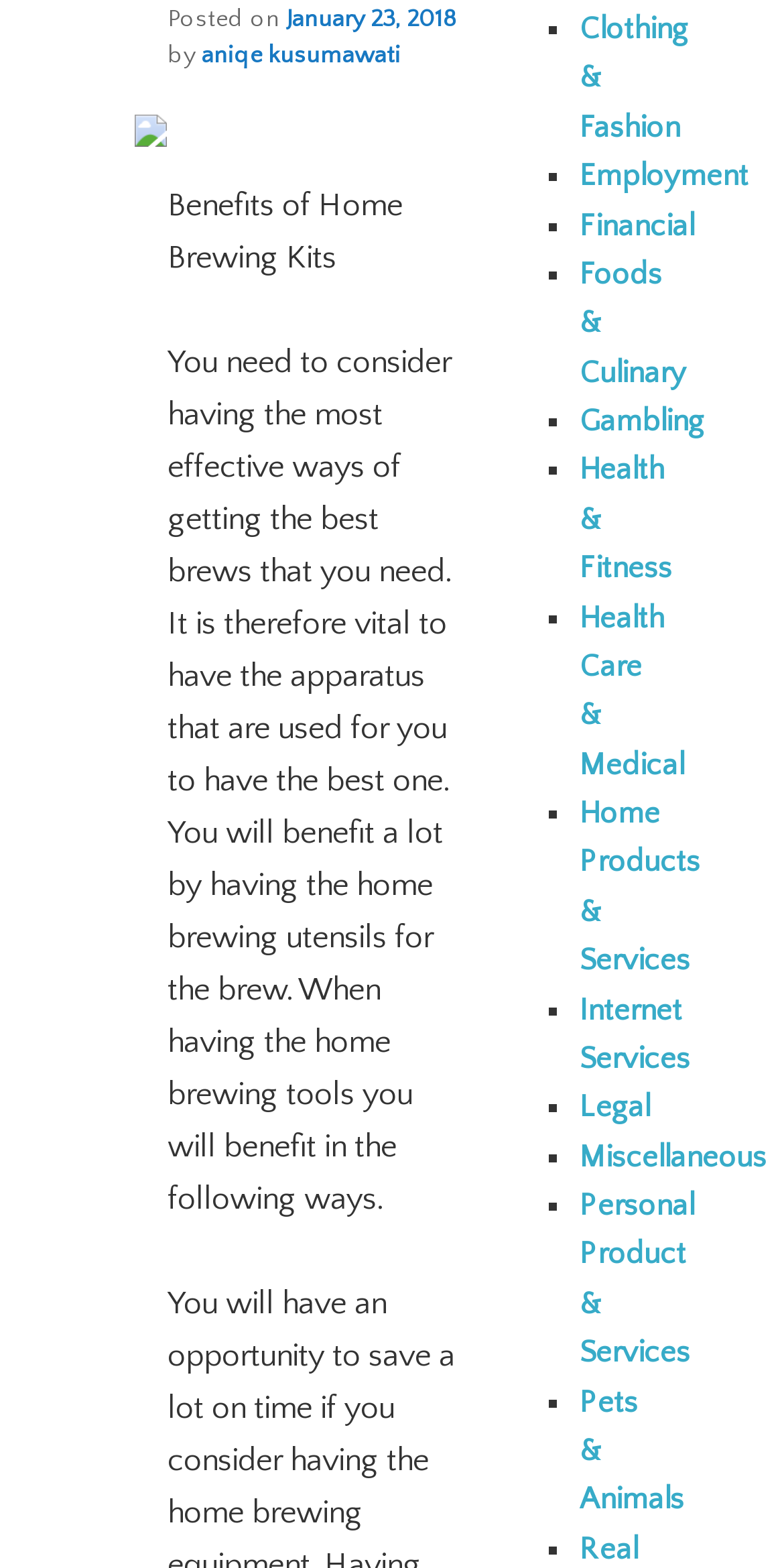Identify the bounding box coordinates of the clickable region required to complete the instruction: "Explore the 'Home Products & Services' category". The coordinates should be given as four float numbers within the range of 0 and 1, i.e., [left, top, right, bottom].

[0.739, 0.508, 0.893, 0.624]